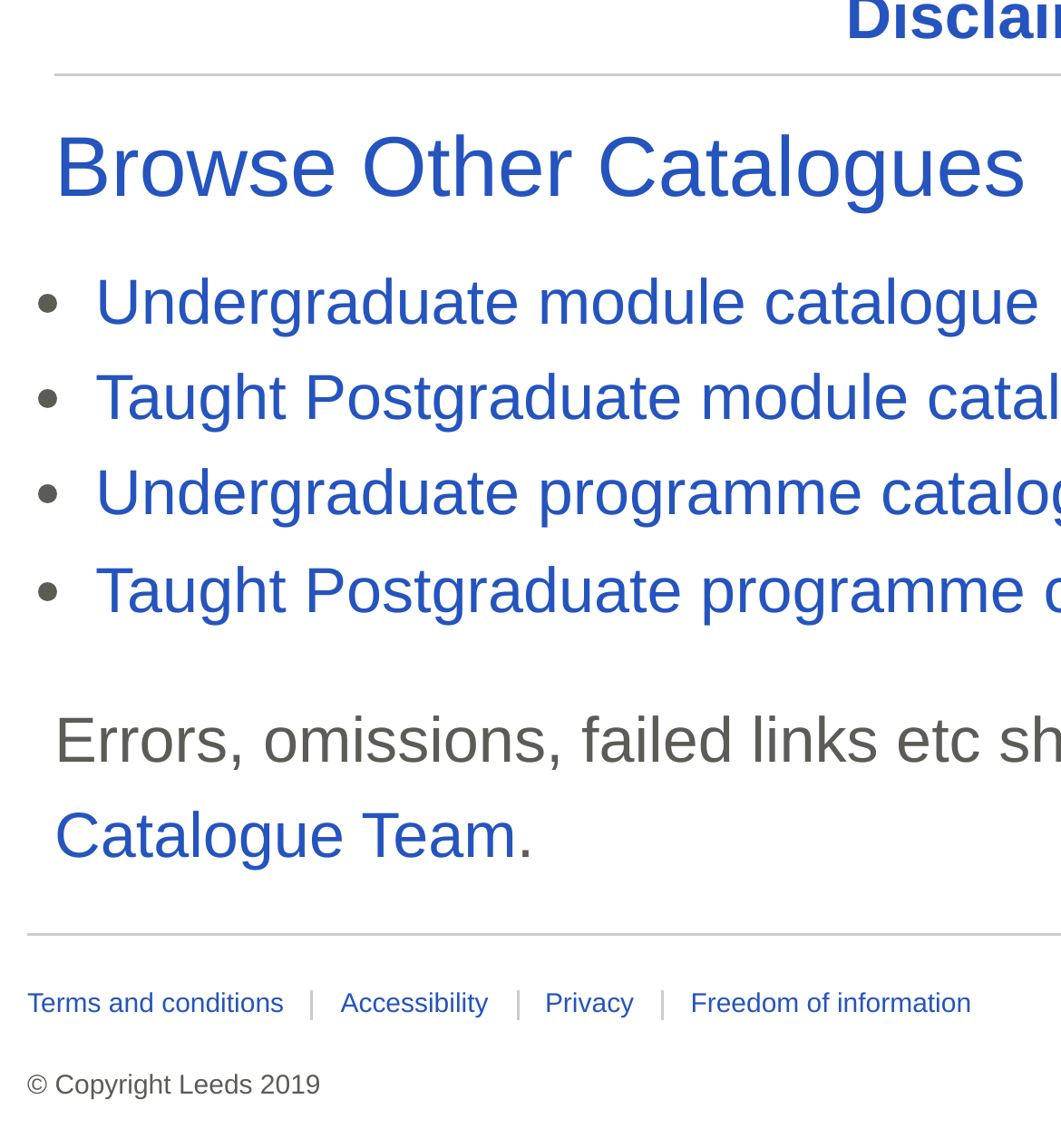Please provide a detailed answer to the question below based on the screenshot: 
How many links are in the footer?

I counted the number of links in the footer section, which are 'Terms and conditions', 'Accessibility', 'Privacy', and 'Freedom of information', and found that there are 4 links.